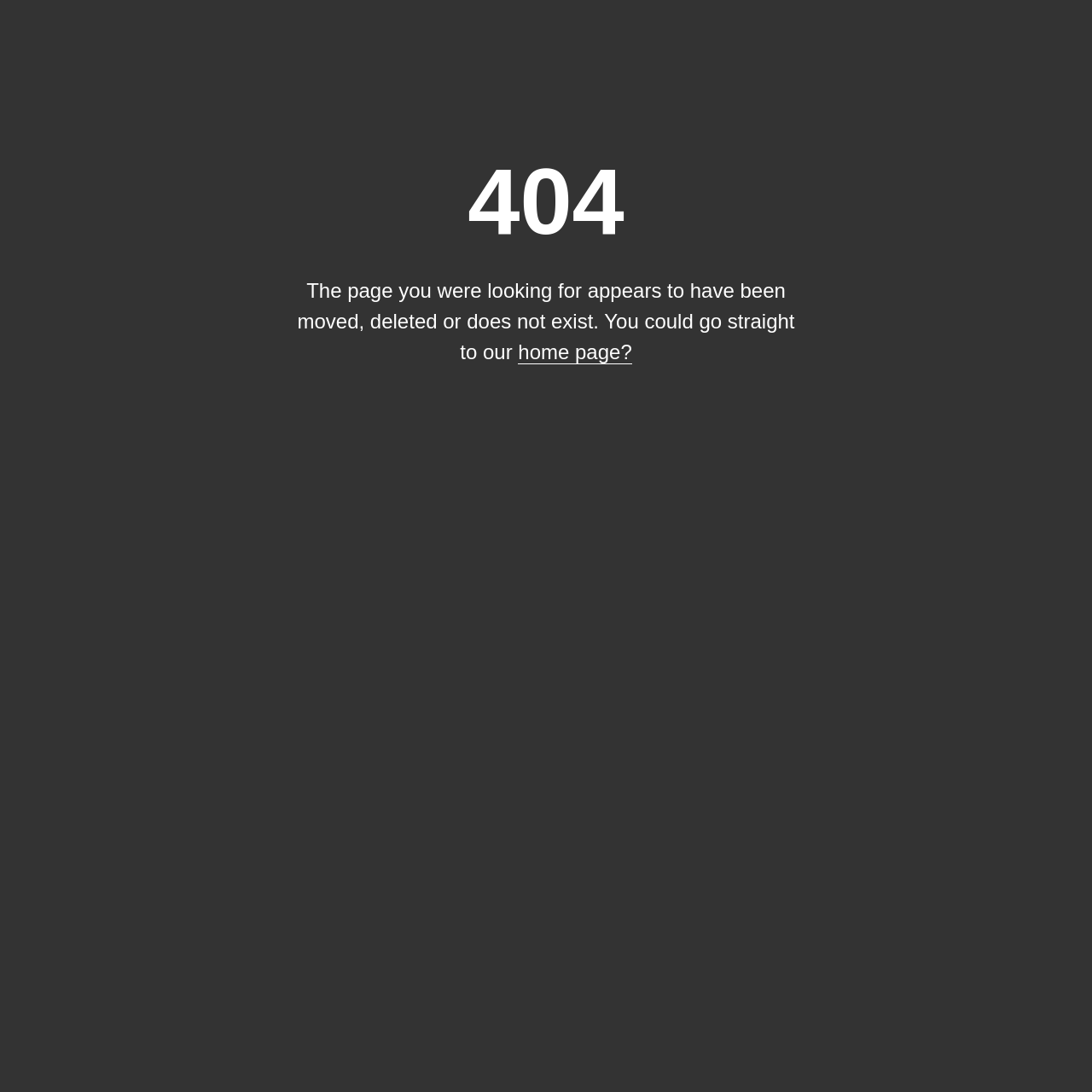Provide the bounding box coordinates for the specified HTML element described in this description: "name="EMAIL" placeholder="Email Address"". The coordinates should be four float numbers ranging from 0 to 1, in the format [left, top, right, bottom].

None